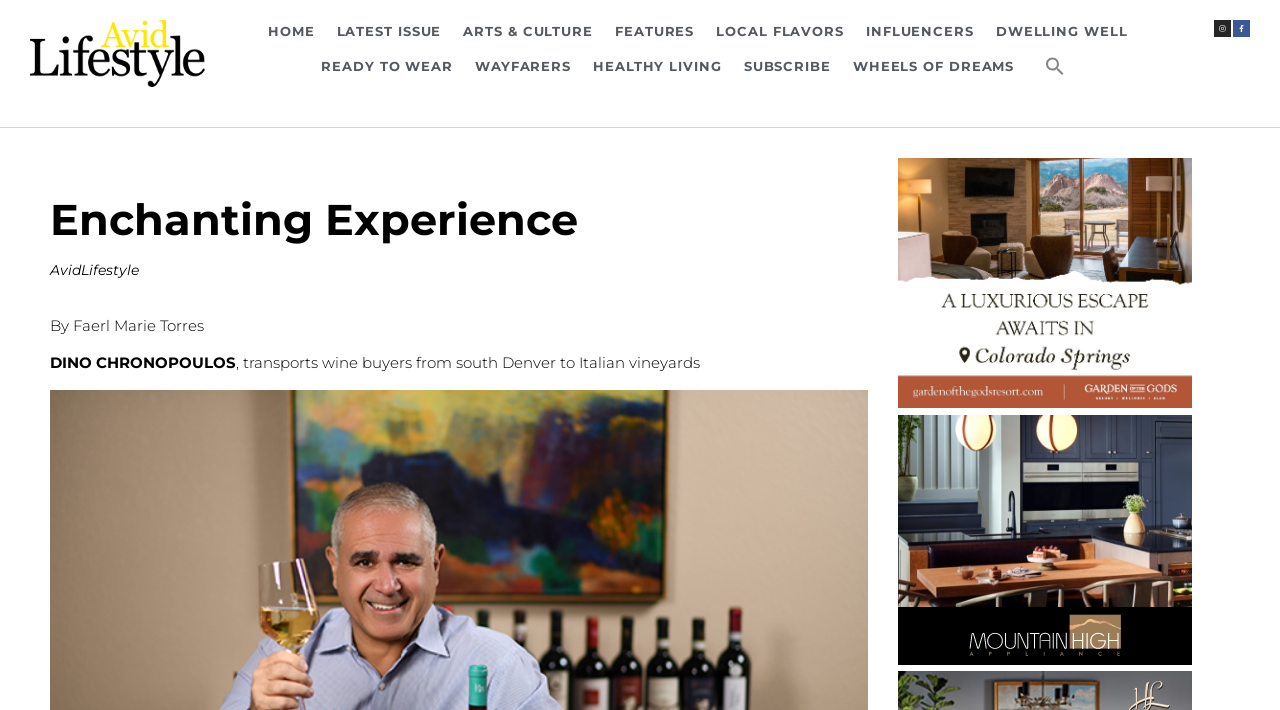Bounding box coordinates are to be given in the format (top-left x, top-left y, bottom-right x, bottom-right y). All values must be floating point numbers between 0 and 1. Provide the bounding box coordinate for the UI element described as: Ready to Wear

[0.242, 0.061, 0.362, 0.126]